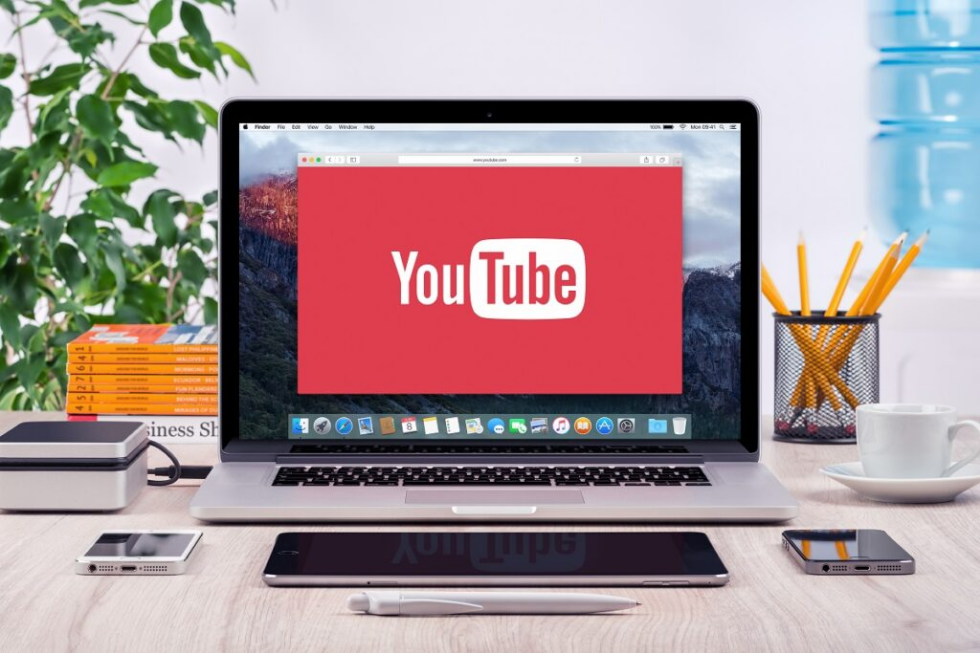What is the color of the pencils in the pencil holder?
Analyze the image and provide a thorough answer to the question.

The pencil holder is filled with vibrant yellow pencils, which add a touch of warmth and liveliness to the workspace.